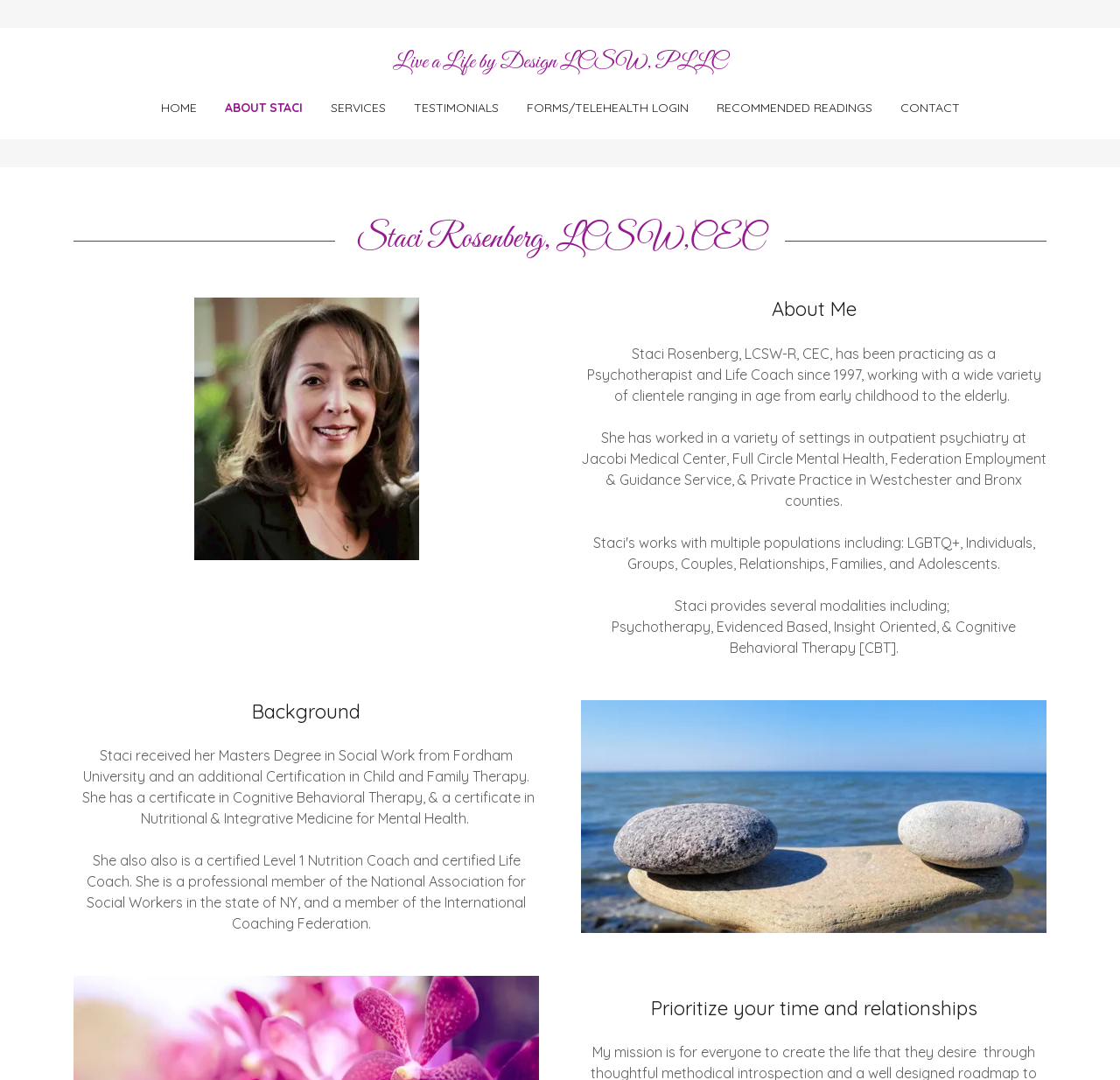Identify the bounding box coordinates of the area you need to click to perform the following instruction: "Click on the 'HOME' link".

[0.139, 0.085, 0.18, 0.114]